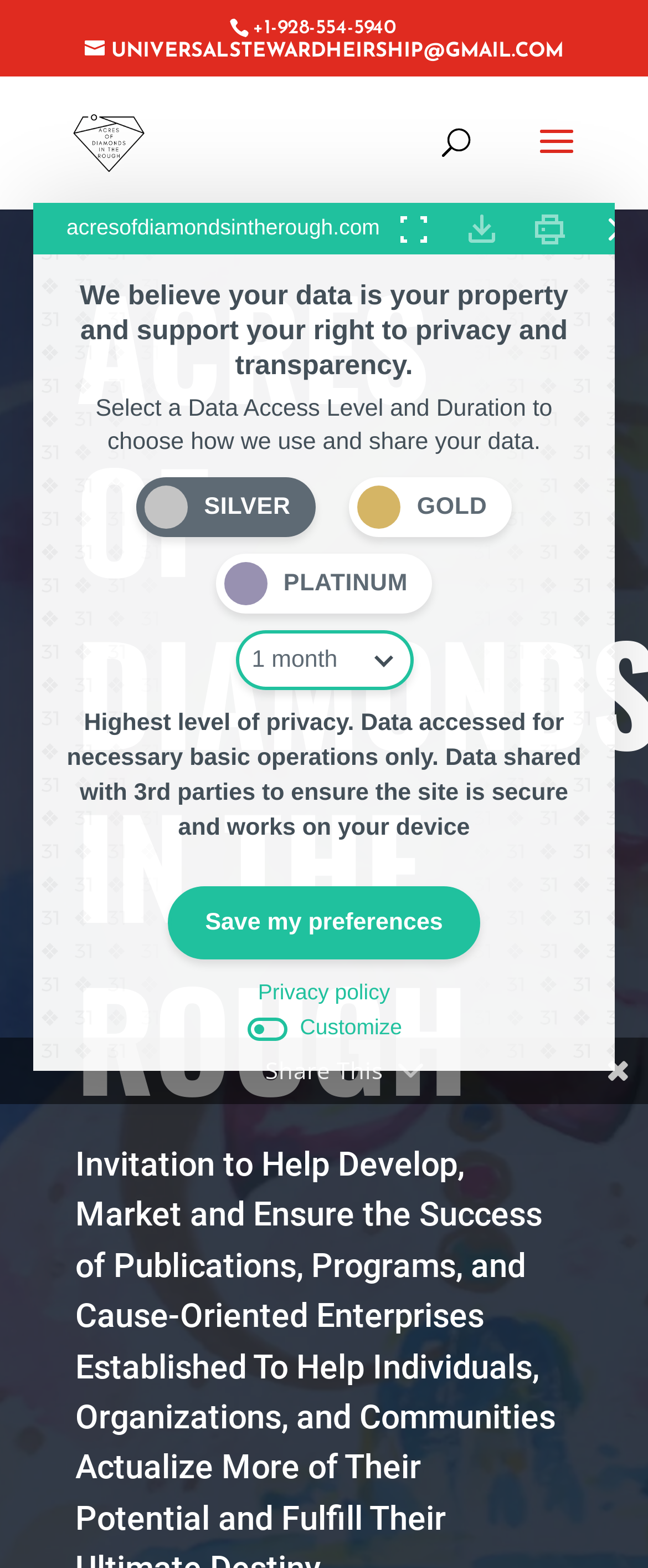Respond to the question below with a concise word or phrase:
How many buttons are there in the compliance section?

4